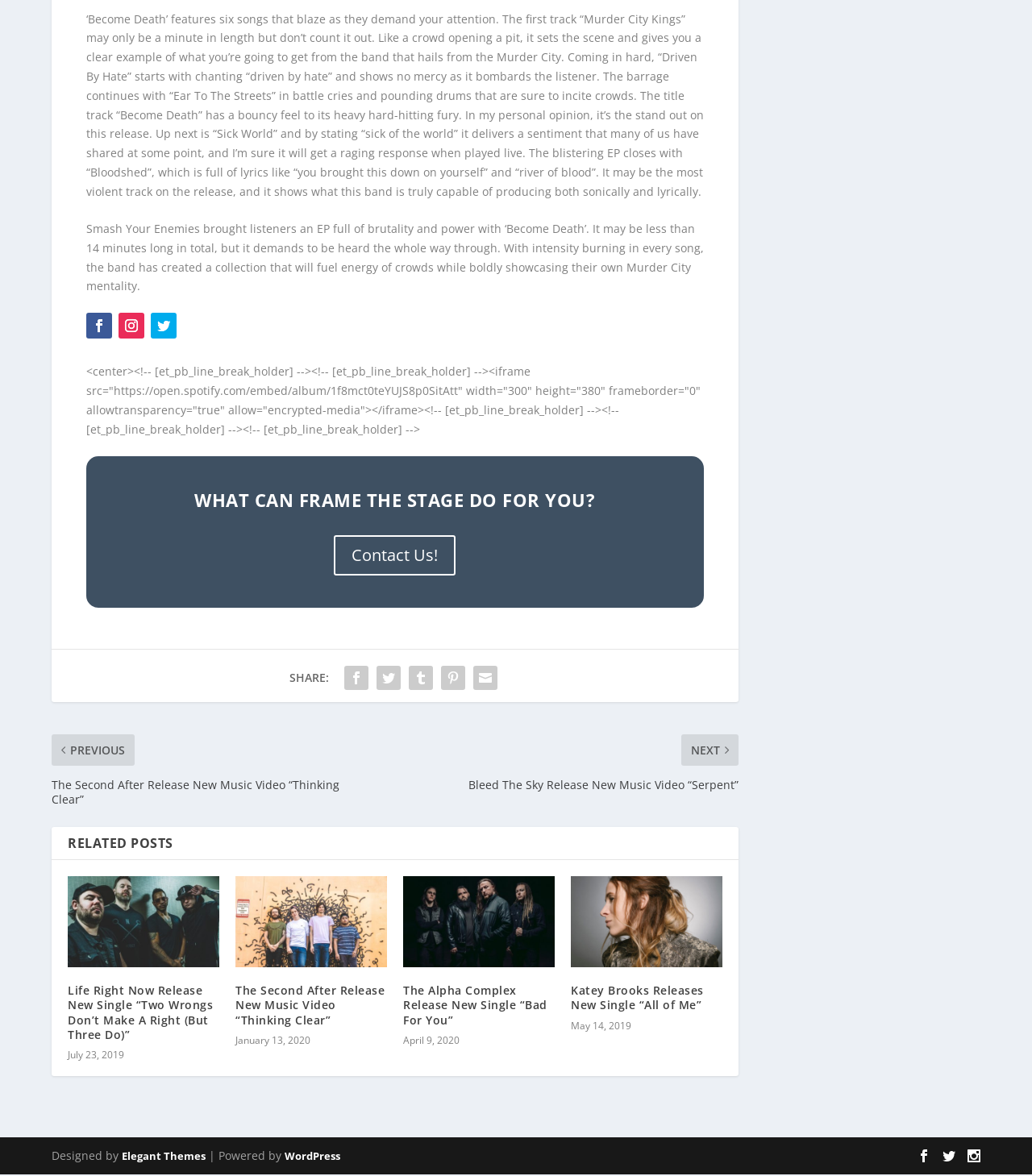Please specify the coordinates of the bounding box for the element that should be clicked to carry out this instruction: "Contact the band". The coordinates must be four float numbers between 0 and 1, formatted as [left, top, right, bottom].

[0.324, 0.446, 0.442, 0.481]